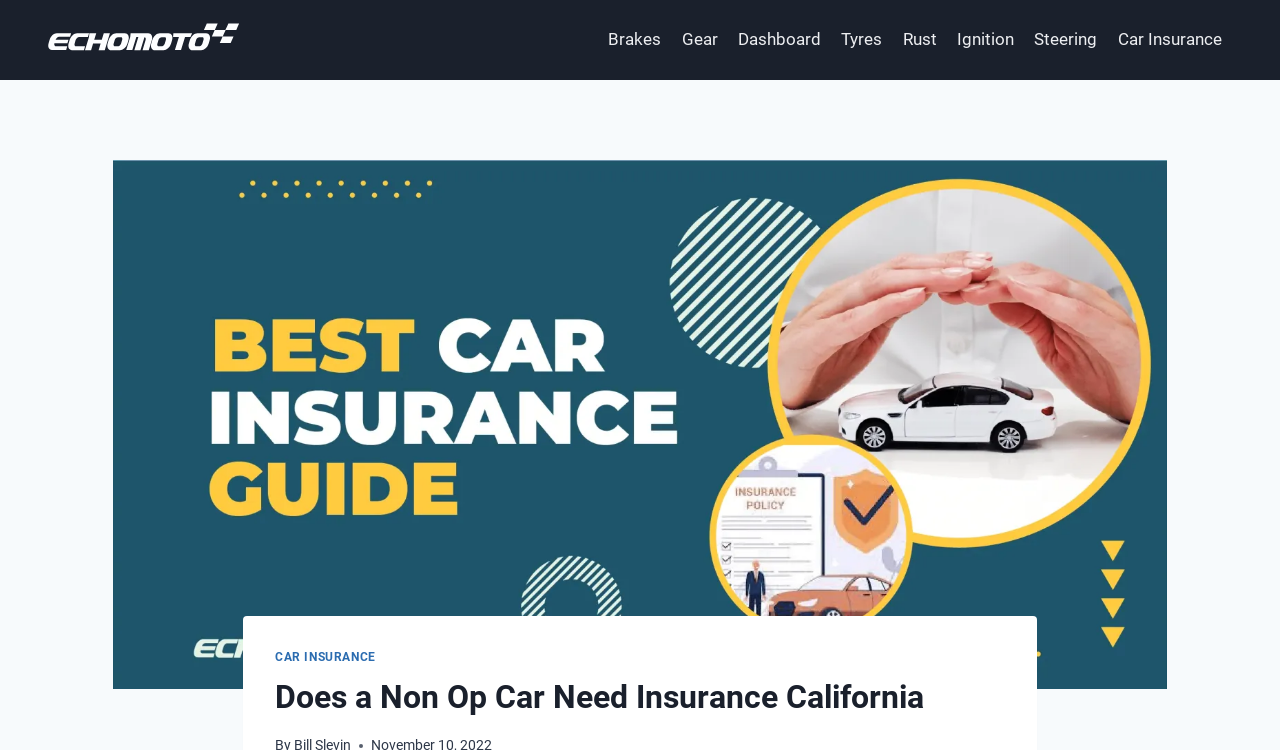What is the purpose of the webpage?
Observe the image and answer the question with a one-word or short phrase response.

To provide information on car insurance